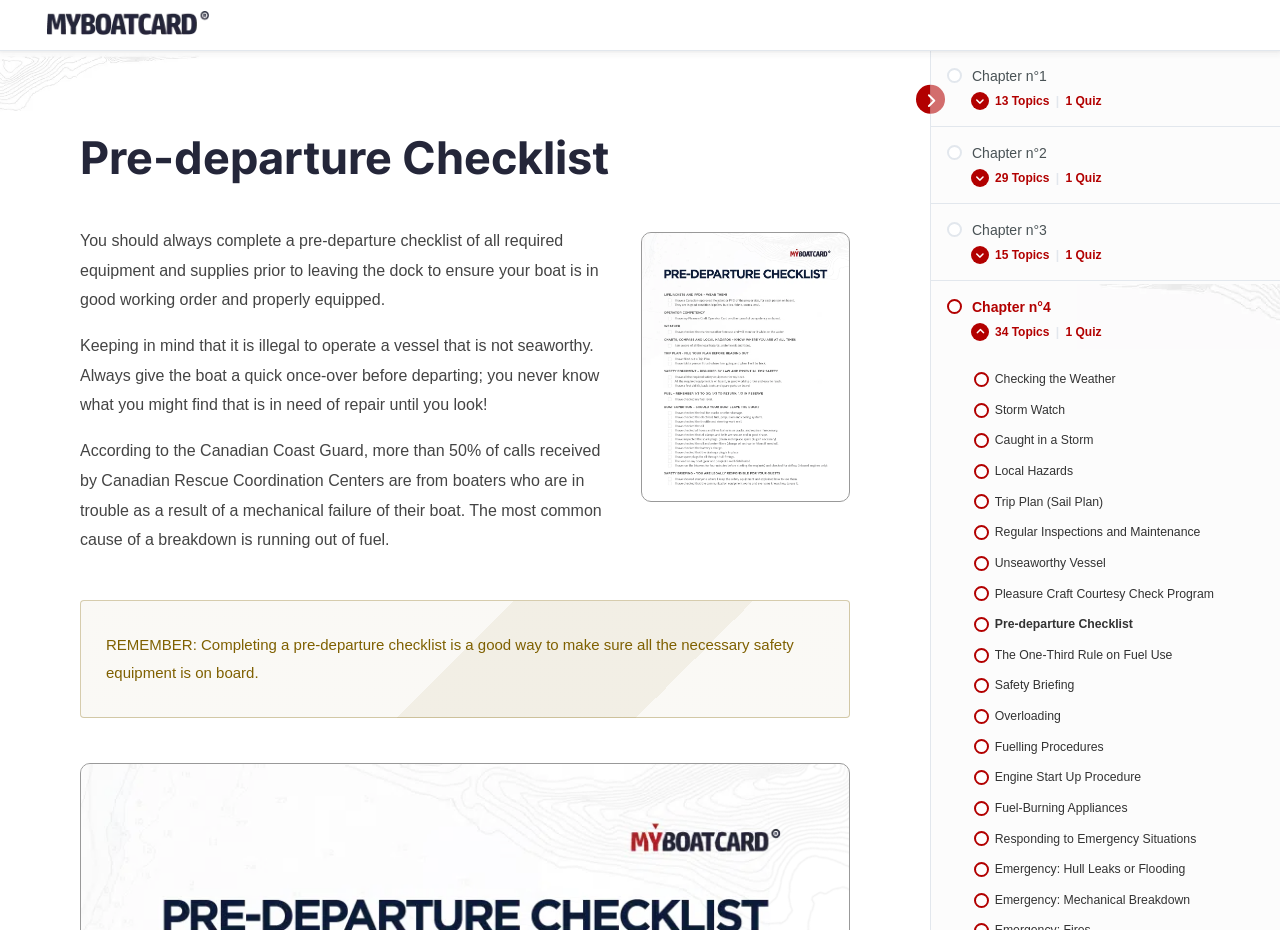Please identify the bounding box coordinates for the region that you need to click to follow this instruction: "Click on Chapter n°4".

[0.74, 0.319, 1.0, 0.341]